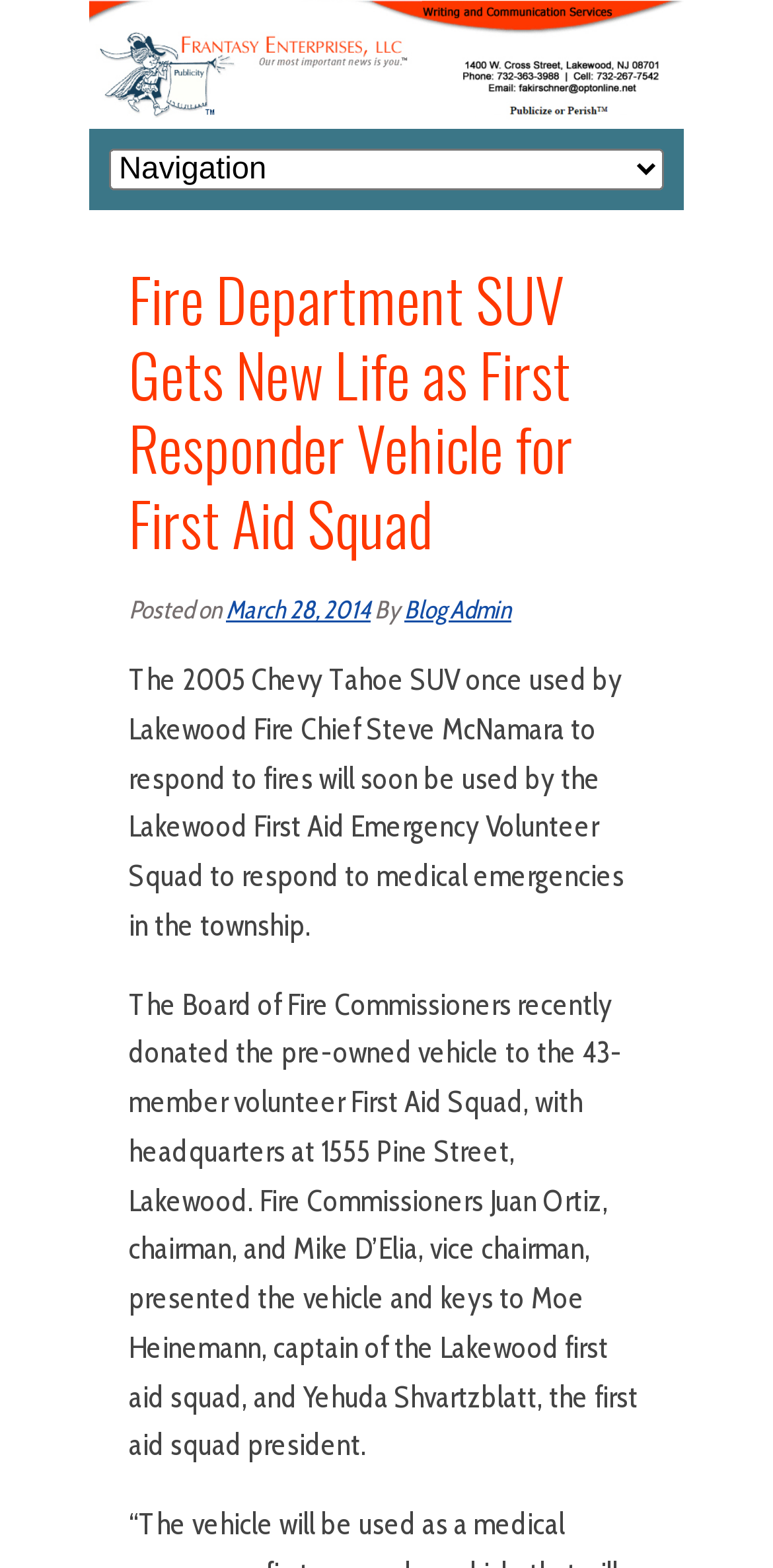Bounding box coordinates should be in the format (top-left x, top-left y, bottom-right x, bottom-right y) and all values should be floating point numbers between 0 and 1. Determine the bounding box coordinate for the UI element described as: Blog Admin

[0.523, 0.38, 0.662, 0.399]